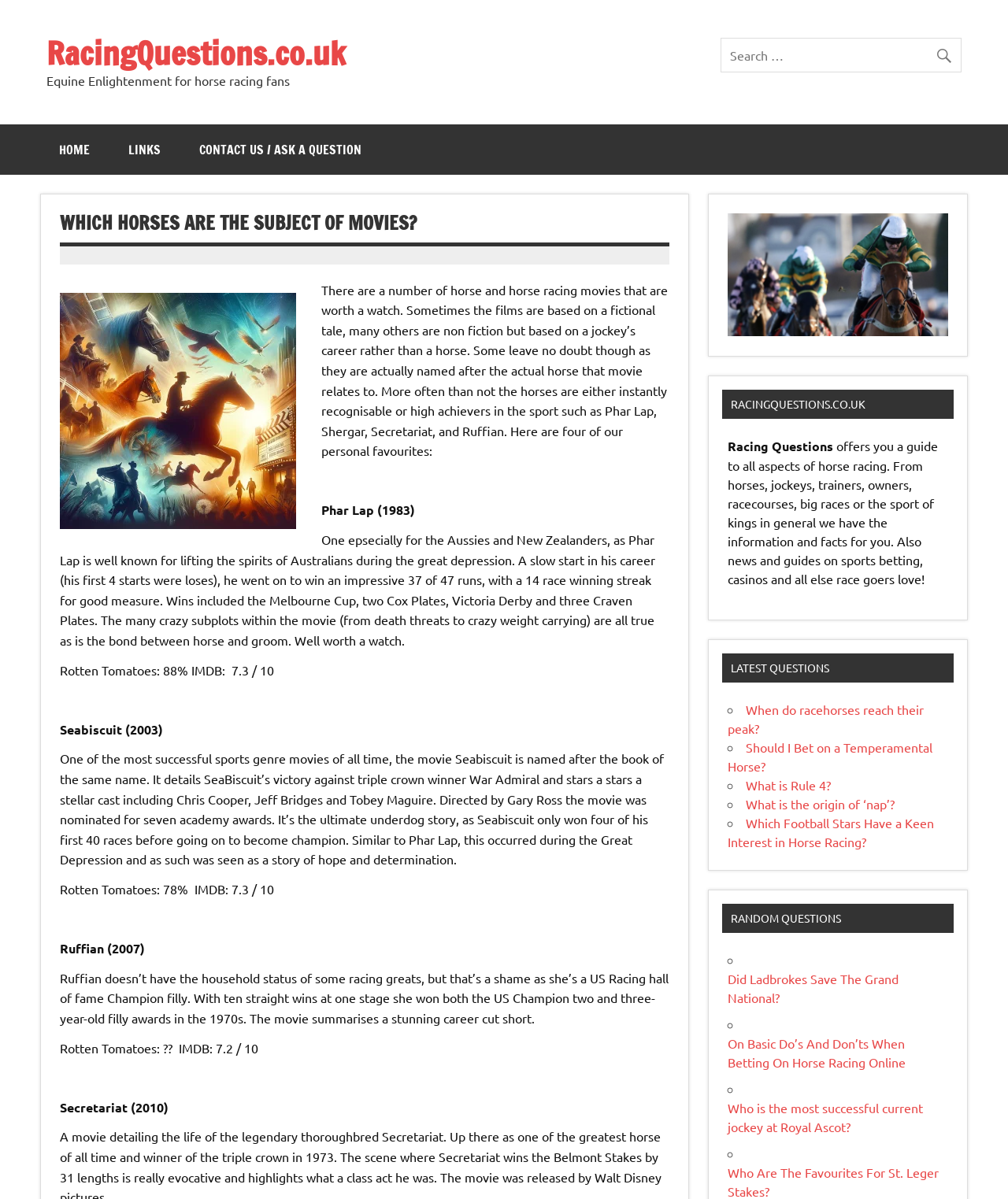What is the rating of the movie Seabiscuit on Rotten Tomatoes?
Please interpret the details in the image and answer the question thoroughly.

The answer can be found in the section 'WHICH HORSES ARE THE SUBJECT OF MOVIES?' where it lists the movie Seabiscuit and its ratings, including 78% on Rotten Tomatoes.